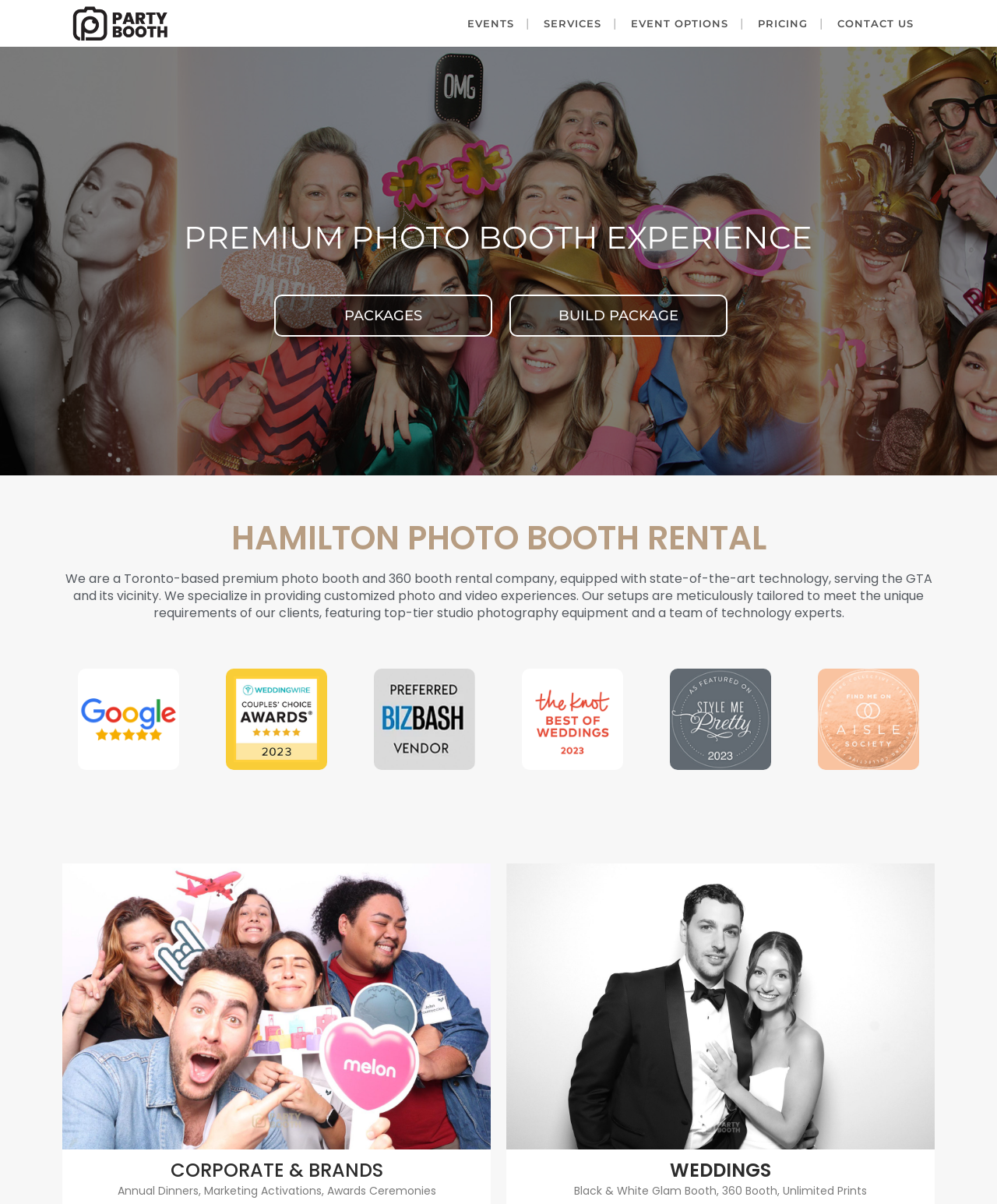Show the bounding box coordinates for the element that needs to be clicked to execute the following instruction: "Click EVENTS". Provide the coordinates in the form of four float numbers between 0 and 1, i.e., [left, top, right, bottom].

[0.455, 0.0, 0.529, 0.039]